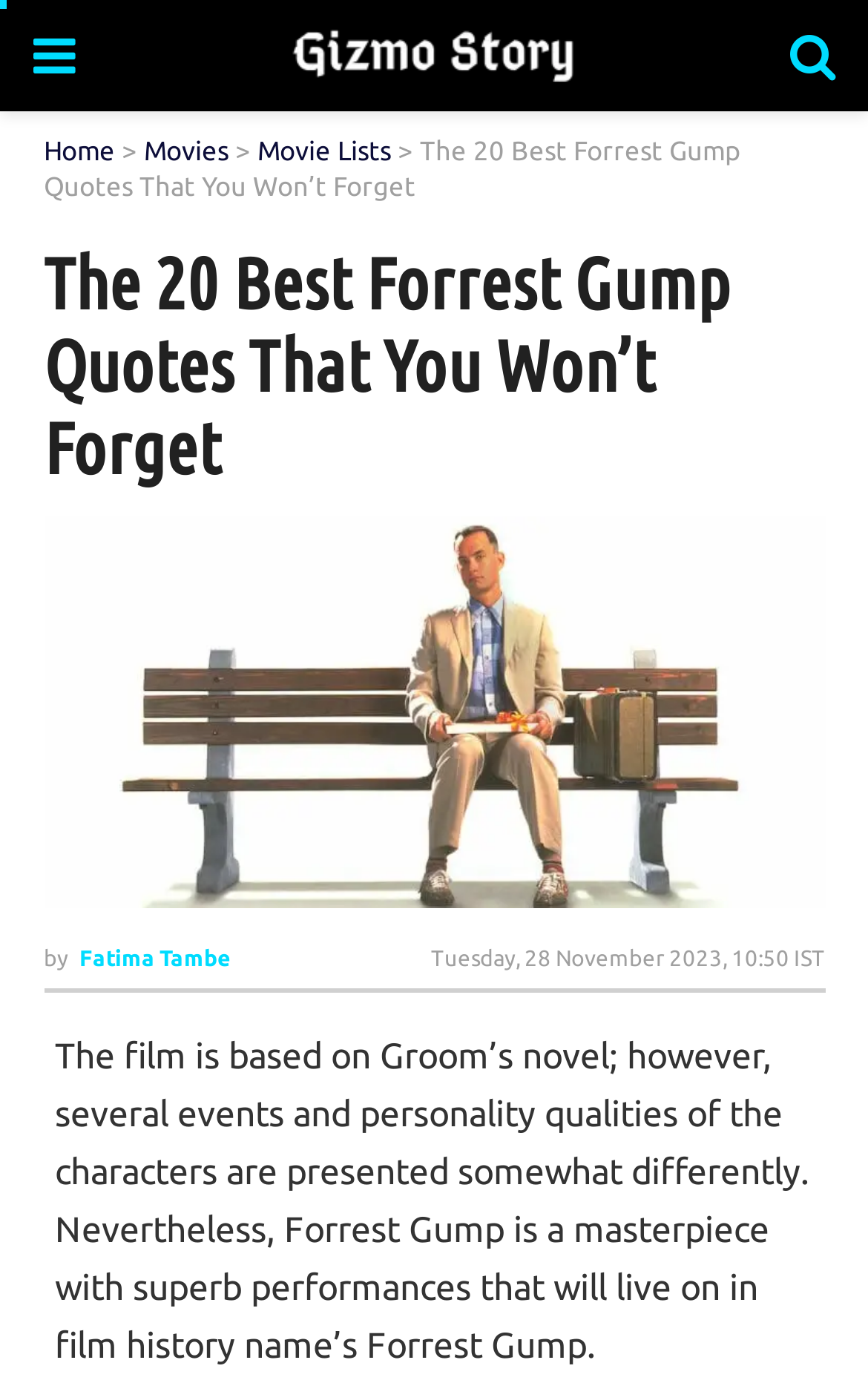Using the provided element description: "alt="Gizmo Story"", identify the bounding box coordinates. The coordinates should be four floats between 0 and 1 in the order [left, top, right, bottom].

[0.375, 0.026, 0.622, 0.055]